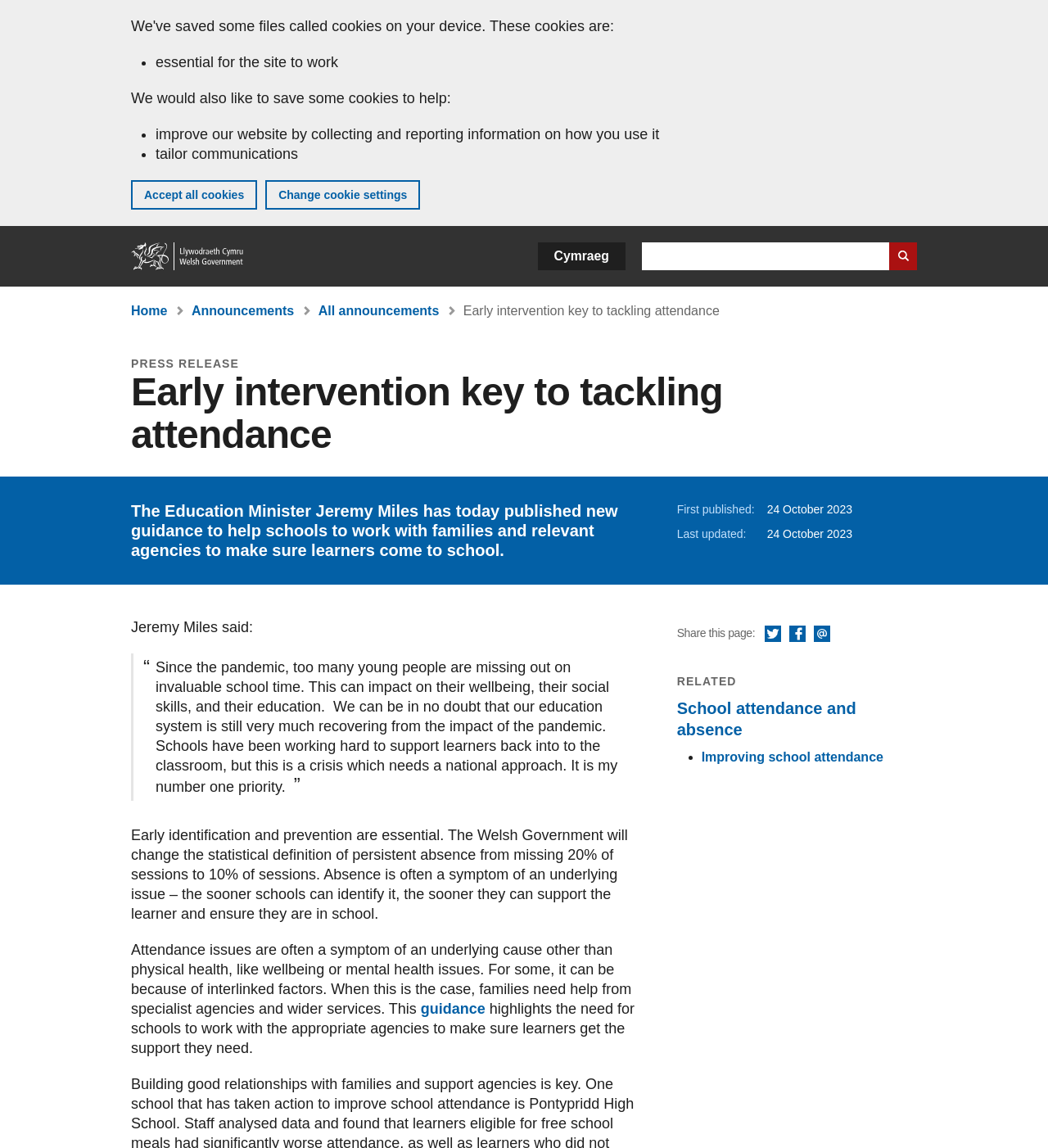What is the current definition of persistent absence?
Using the image, elaborate on the answer with as much detail as possible.

According to the press release, the current definition of persistent absence is missing 20% of sessions, but the Welsh Government plans to change this definition to missing 10% of sessions.